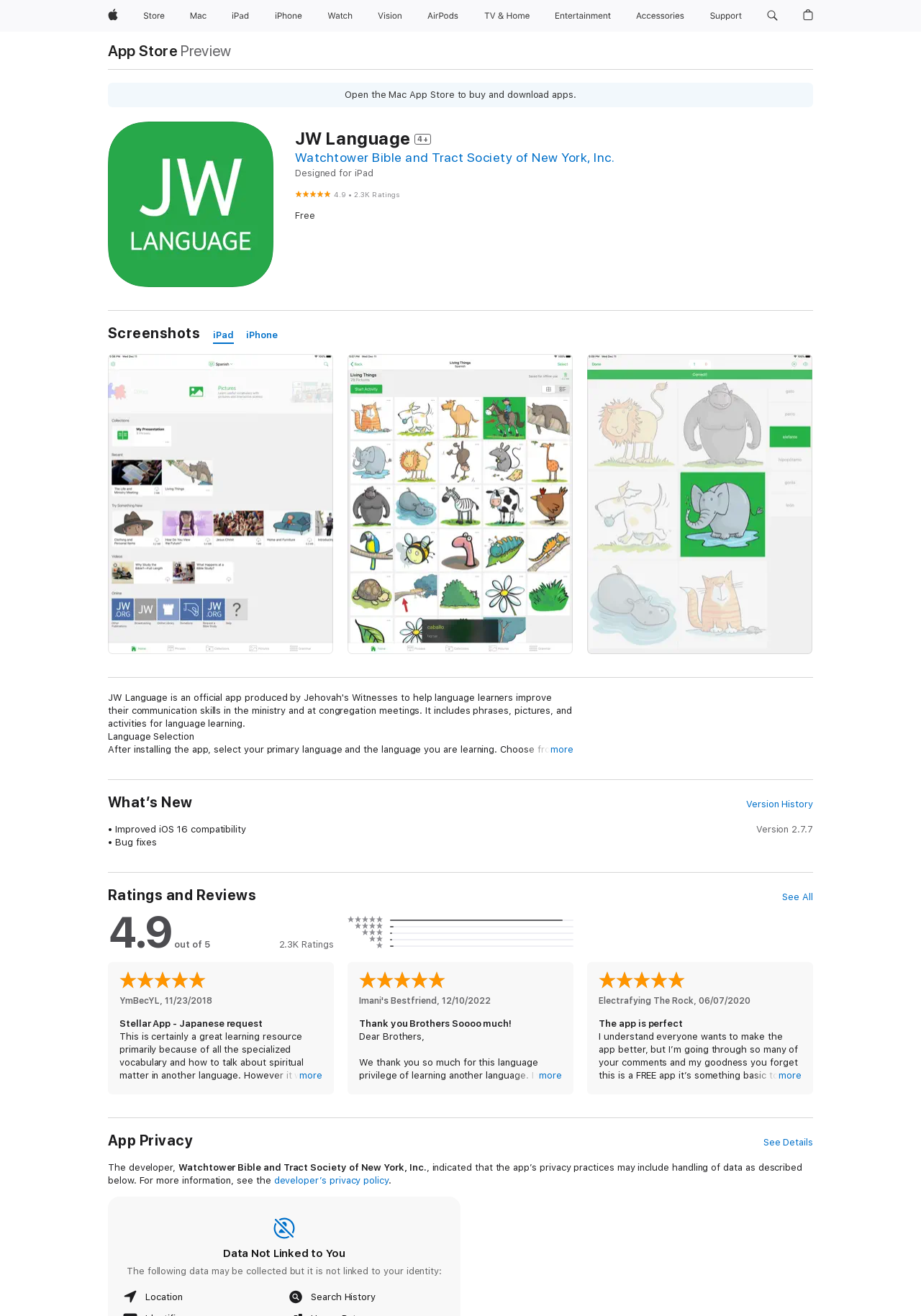Provide the bounding box coordinates of the HTML element this sentence describes: "Vision". The bounding box coordinates consist of four float numbers between 0 and 1, i.e., [left, top, right, bottom].

[0.404, 0.0, 0.443, 0.024]